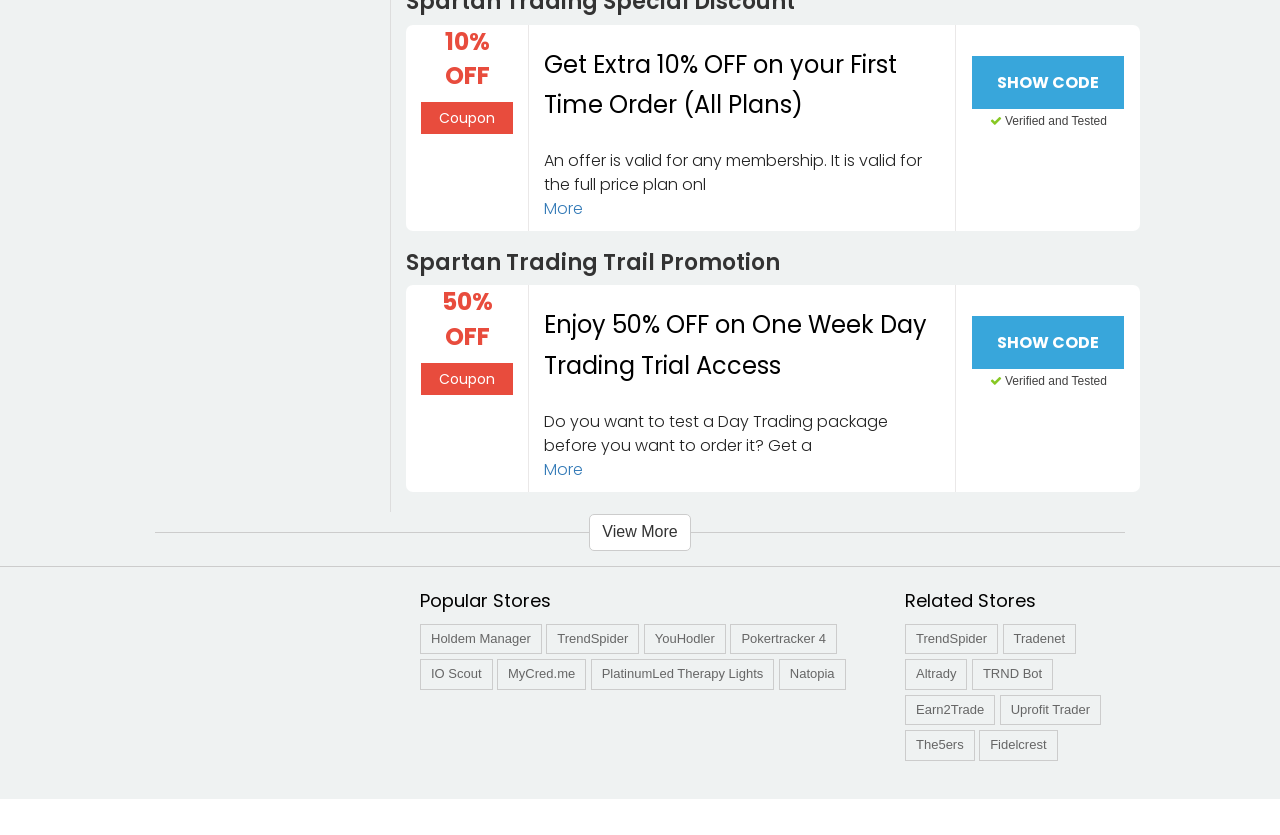Pinpoint the bounding box coordinates of the clickable element needed to complete the instruction: "Visit Holdem Manager". The coordinates should be provided as four float numbers between 0 and 1: [left, top, right, bottom].

[0.337, 0.755, 0.415, 0.773]